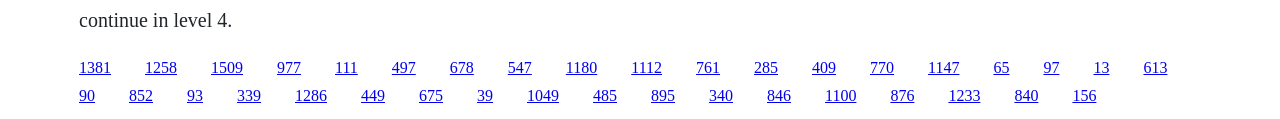Please determine the bounding box coordinates of the element to click in order to execute the following instruction: "click the link in the middle". The coordinates should be four float numbers between 0 and 1, specified as [left, top, right, bottom].

[0.306, 0.492, 0.325, 0.635]